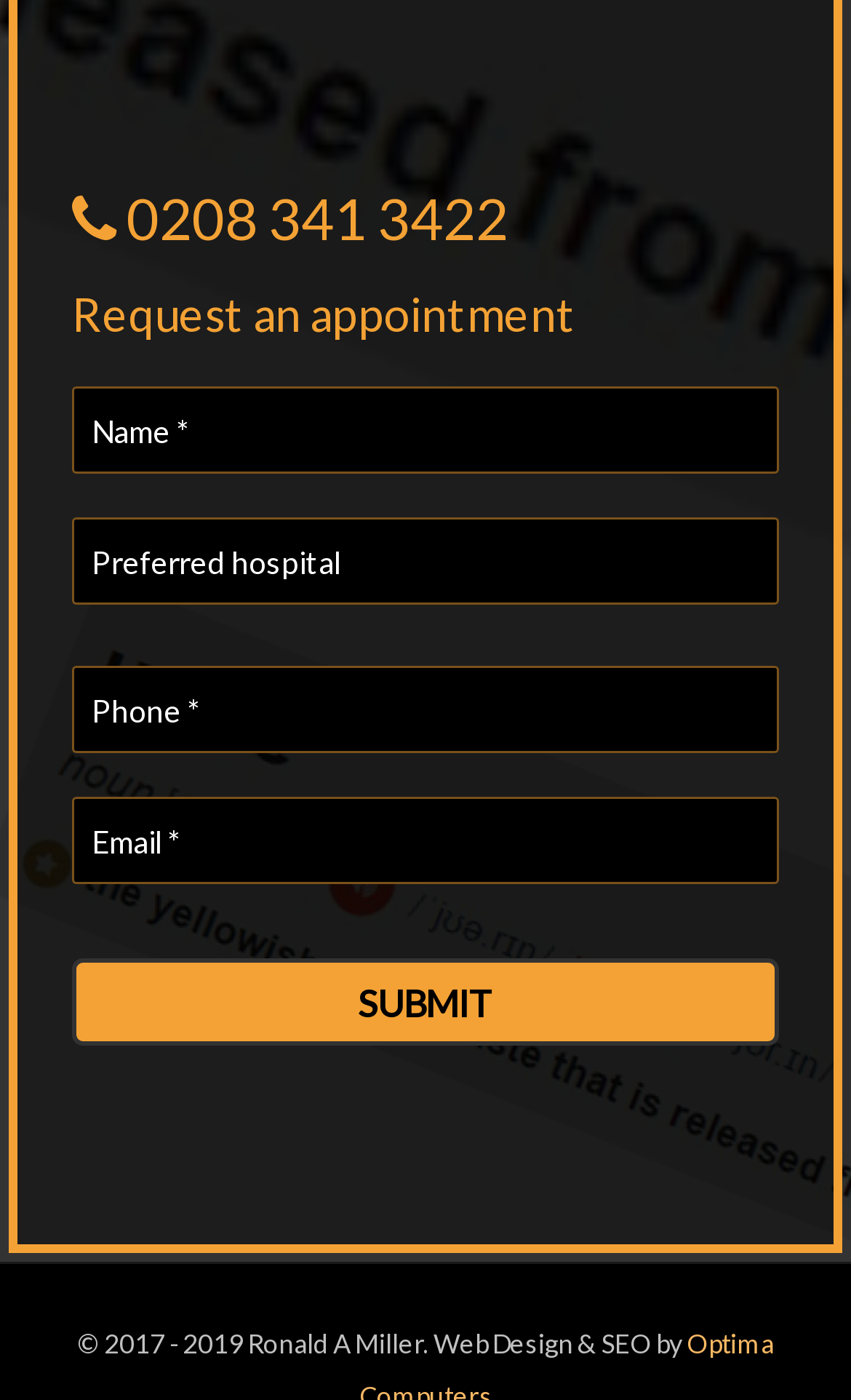Using the provided element description, identify the bounding box coordinates as (top-left x, top-left y, bottom-right x, bottom-right y). Ensure all values are between 0 and 1. Description: name="input_1" placeholder="Name *"

[0.085, 0.277, 0.915, 0.339]